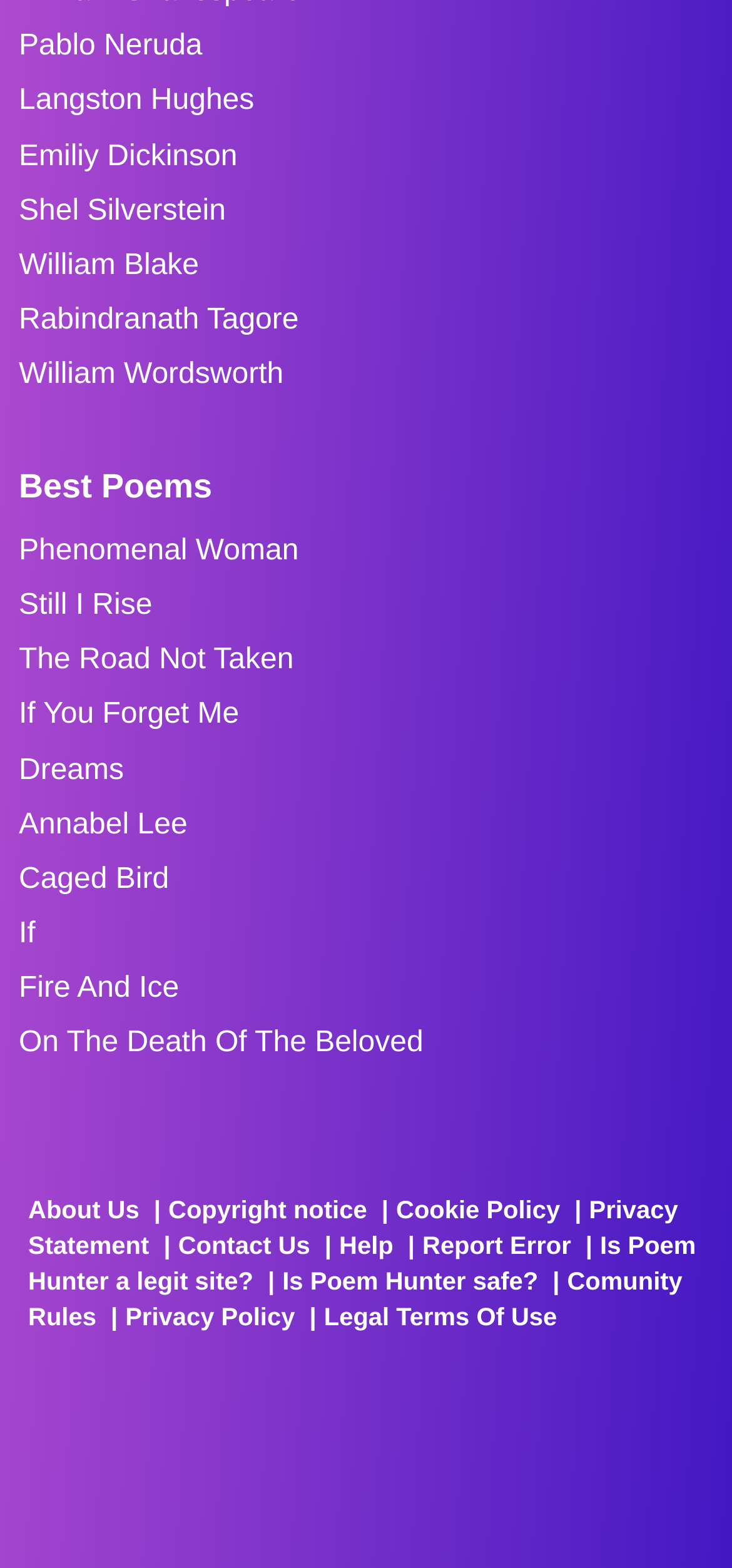Can you pinpoint the bounding box coordinates for the clickable element required for this instruction: "Click on Pablo Neruda"? The coordinates should be four float numbers between 0 and 1, i.e., [left, top, right, bottom].

[0.026, 0.018, 0.974, 0.041]